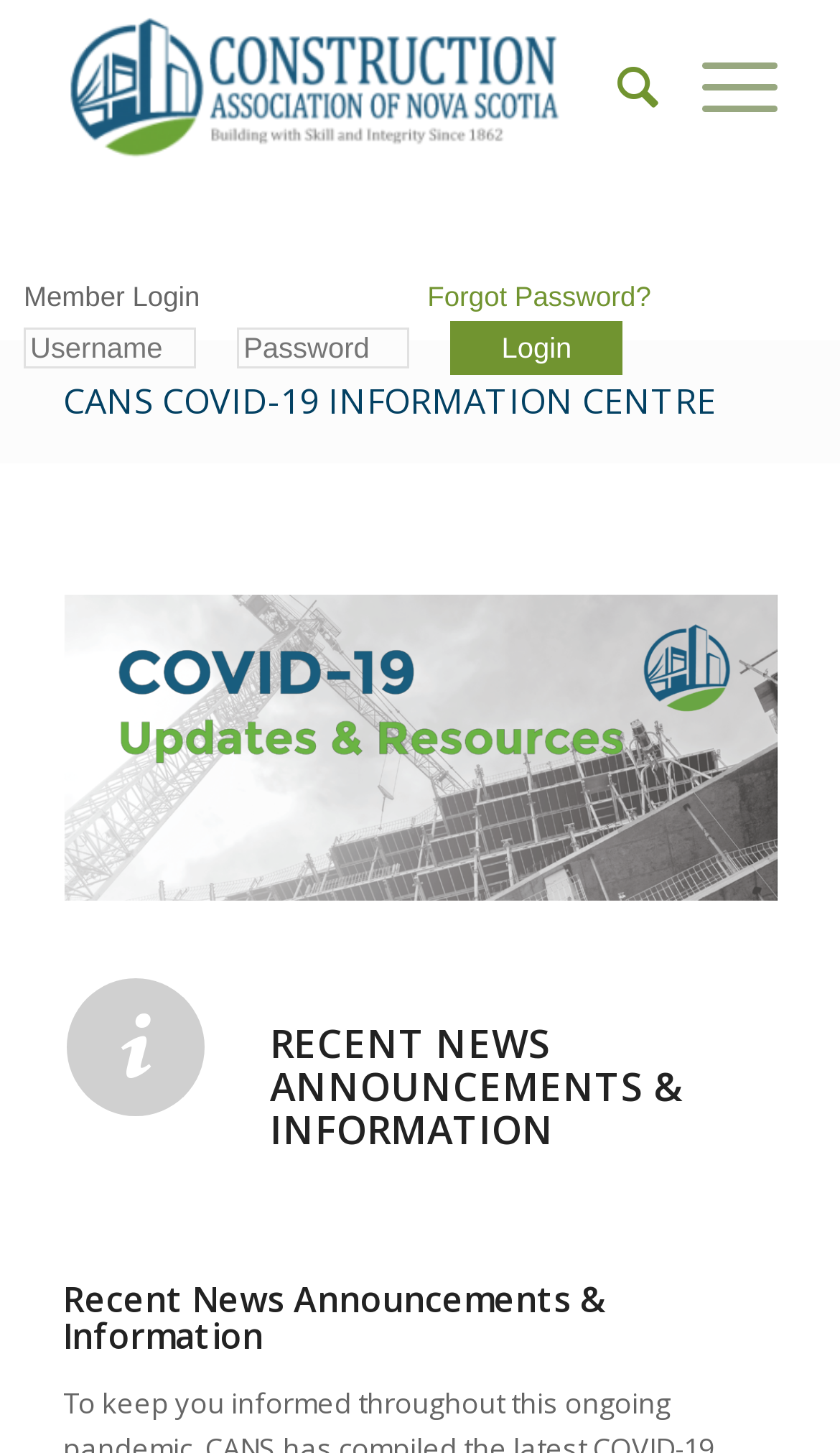Please answer the following question as detailed as possible based on the image: 
What type of information is provided on this webpage?

I determined the type of information provided on this webpage by looking at the headings and article sections. The headings mention 'COVID-19 INFORMATION CENTRE' and 'RECENT NEWS ANNOUNCEMENTS & INFORMATION', which suggest that the webpage provides information related to COVID-19.